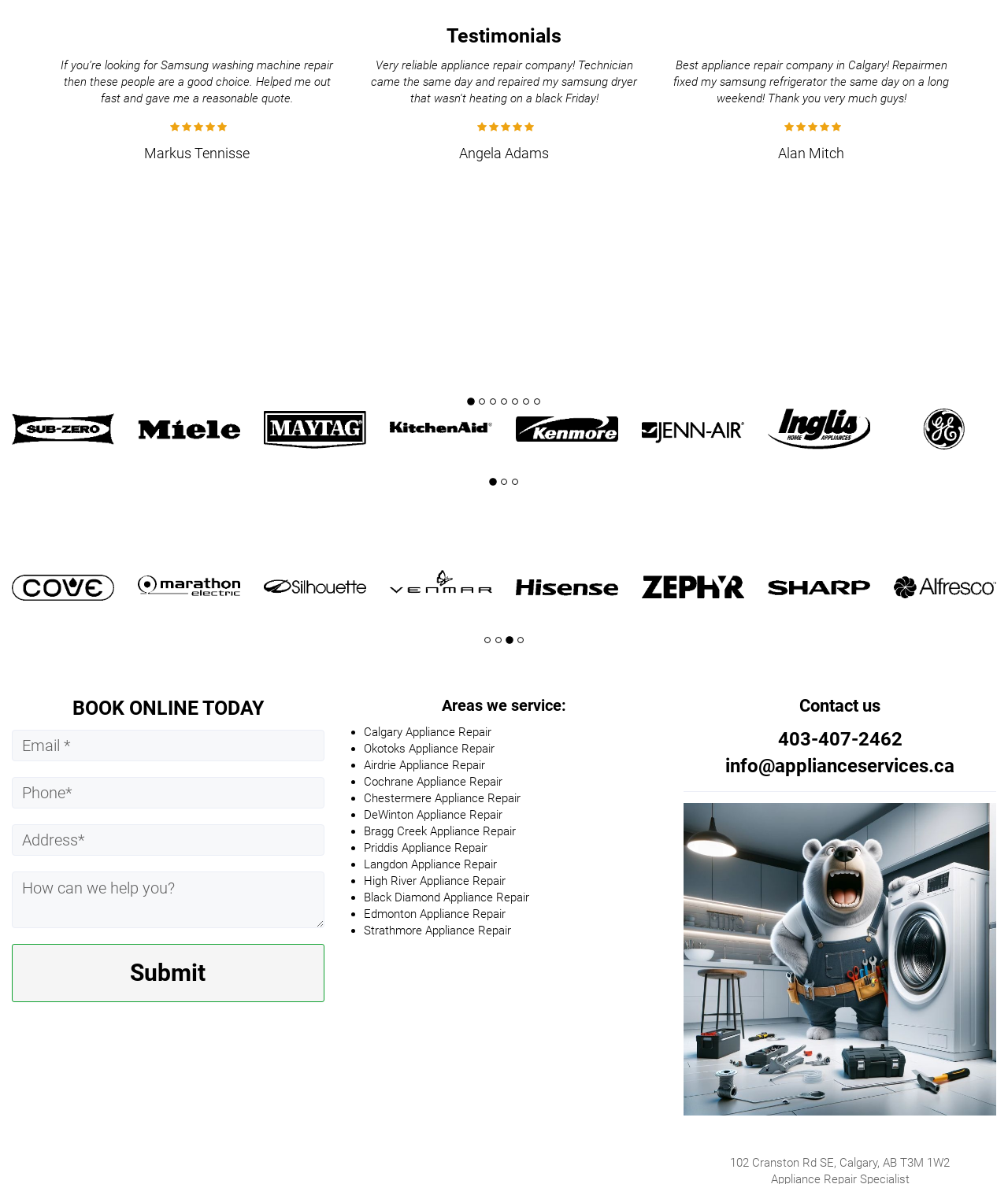Identify the bounding box coordinates of the section that should be clicked to achieve the task described: "Click on Calgary Appliance Repair".

[0.361, 0.613, 0.487, 0.625]